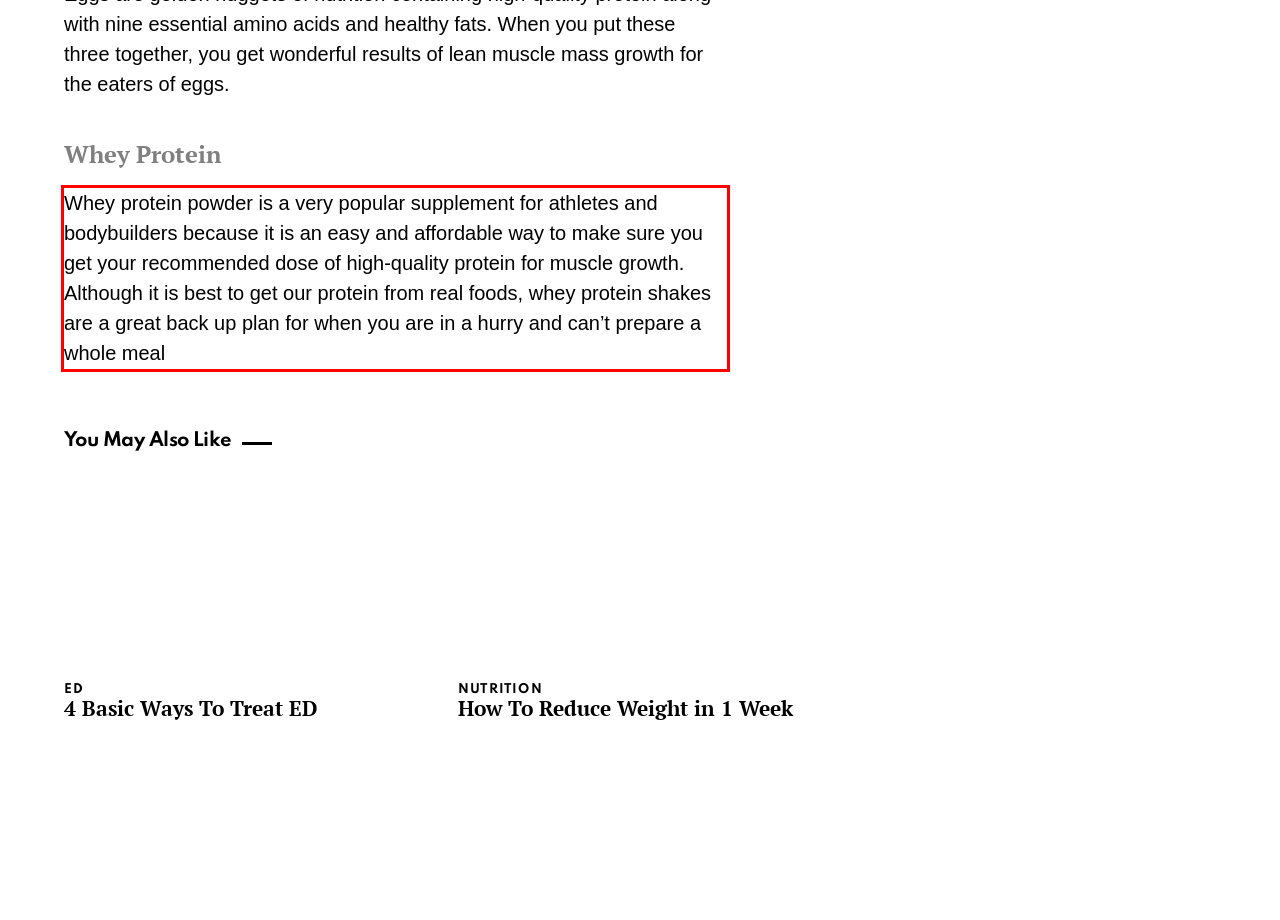The screenshot provided shows a webpage with a red bounding box. Apply OCR to the text within this red bounding box and provide the extracted content.

Whey protein powder is a very popular supplement for athletes and bodybuilders because it is an easy and affordable way to make sure you get your recommended dose of high-quality protein for muscle growth. Although it is best to get our protein from real foods, whey protein shakes are a great back up plan for when you are in a hurry and can’t prepare a whole meal